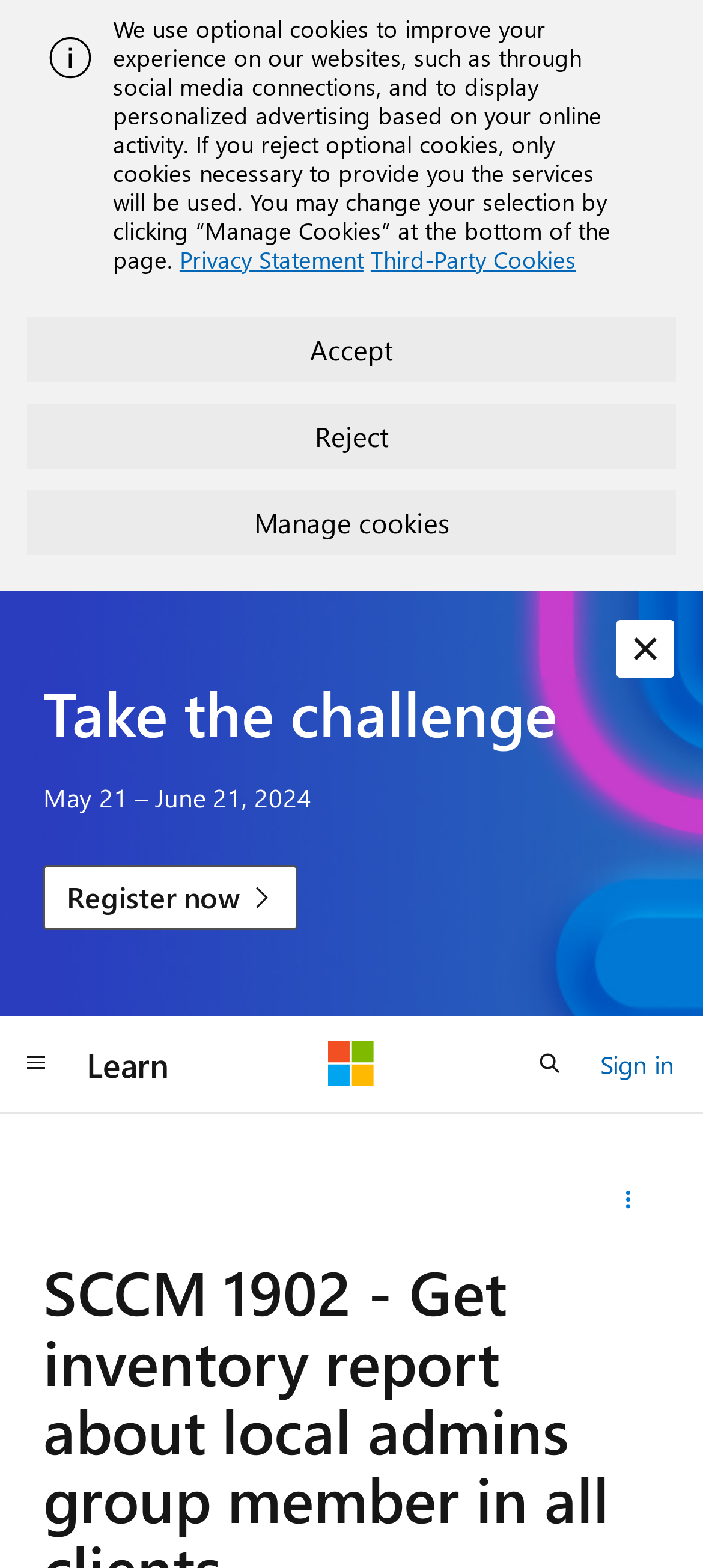Determine the bounding box coordinates of the region that needs to be clicked to achieve the task: "visit the home page".

None